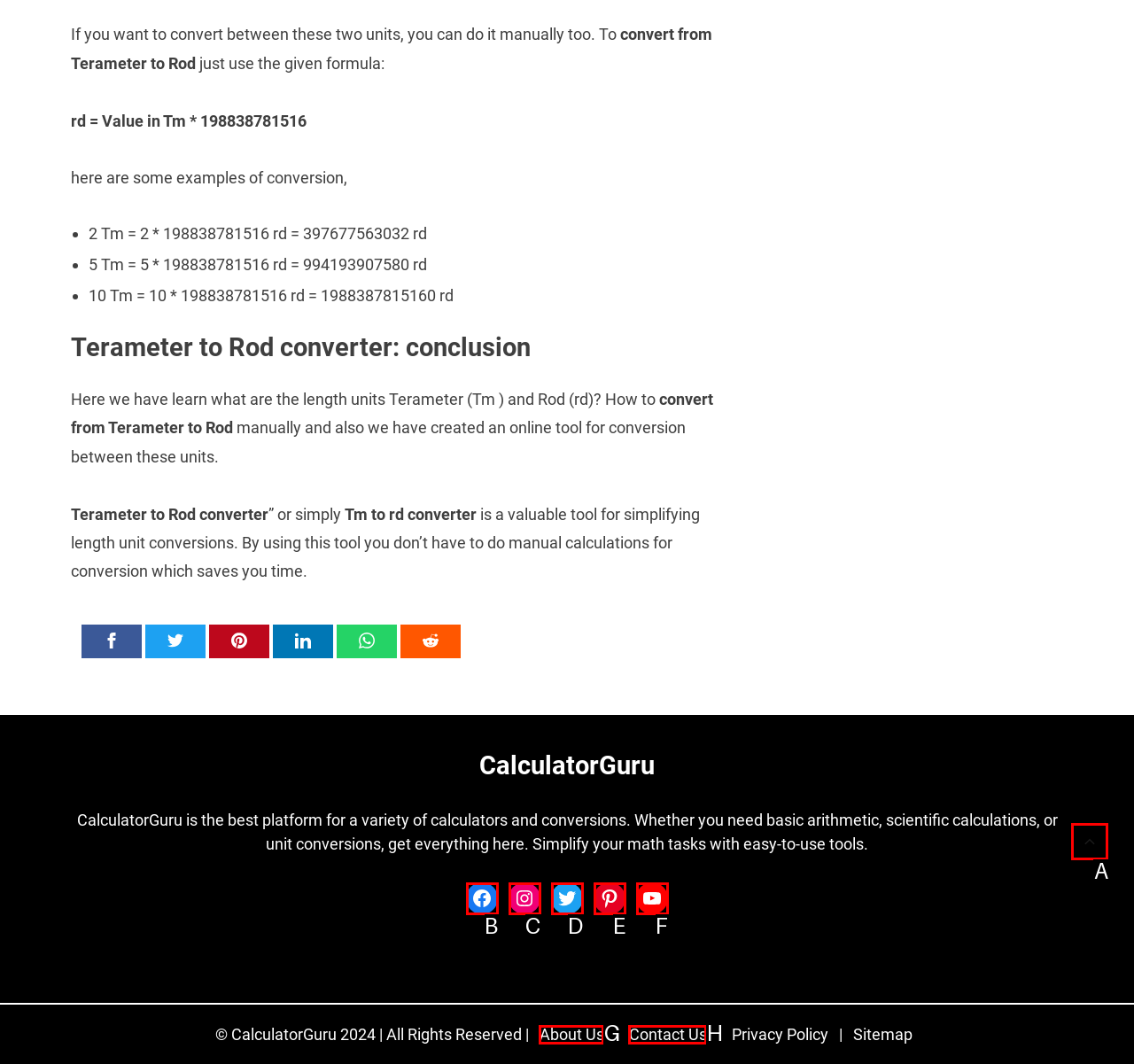Indicate which HTML element you need to click to complete the task: Search for news. Provide the letter of the selected option directly.

None